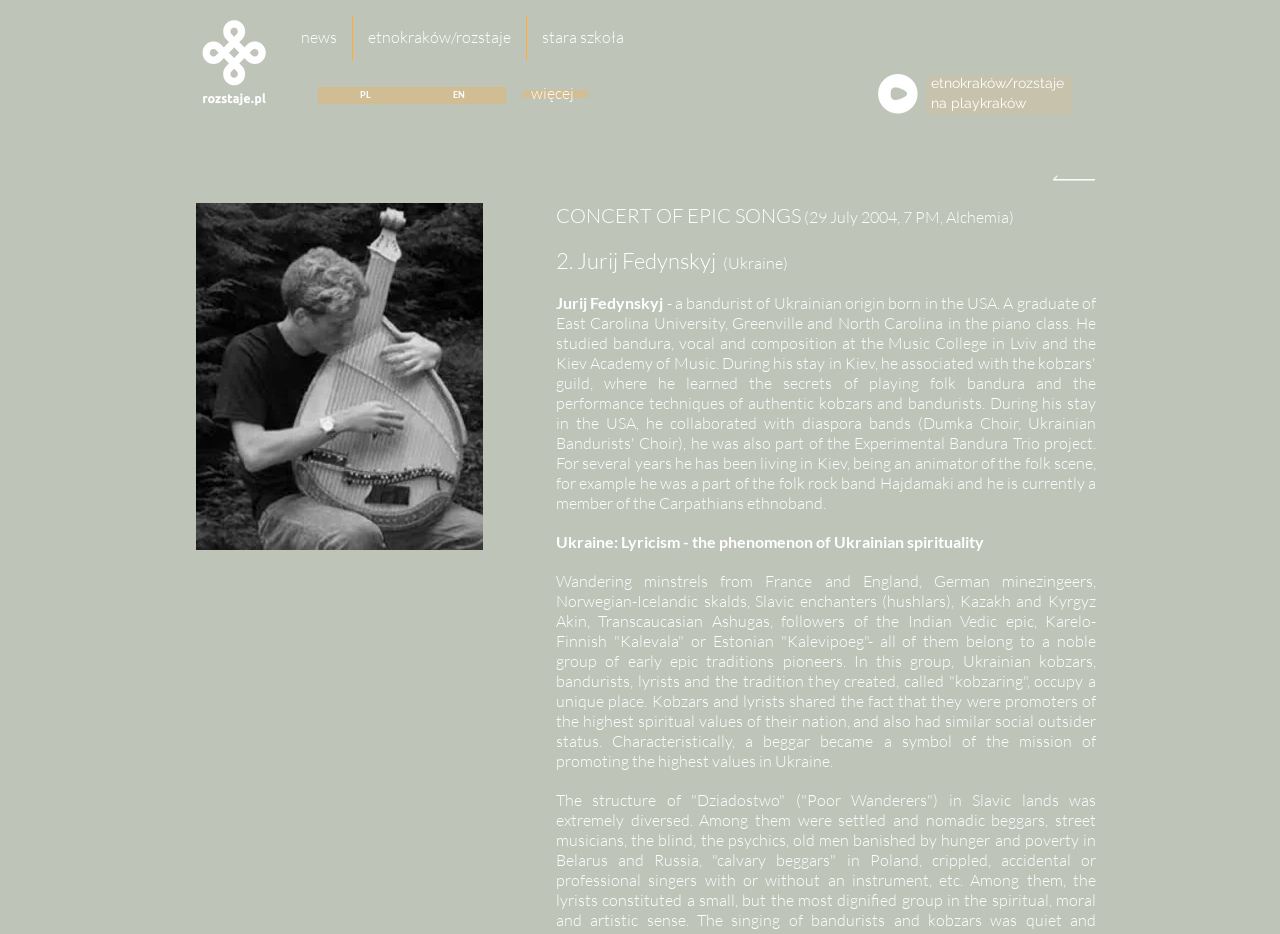Can you specify the bounding box coordinates for the region that should be clicked to fulfill this instruction: "Open Facebook or Instagram page".

[0.682, 0.074, 0.721, 0.127]